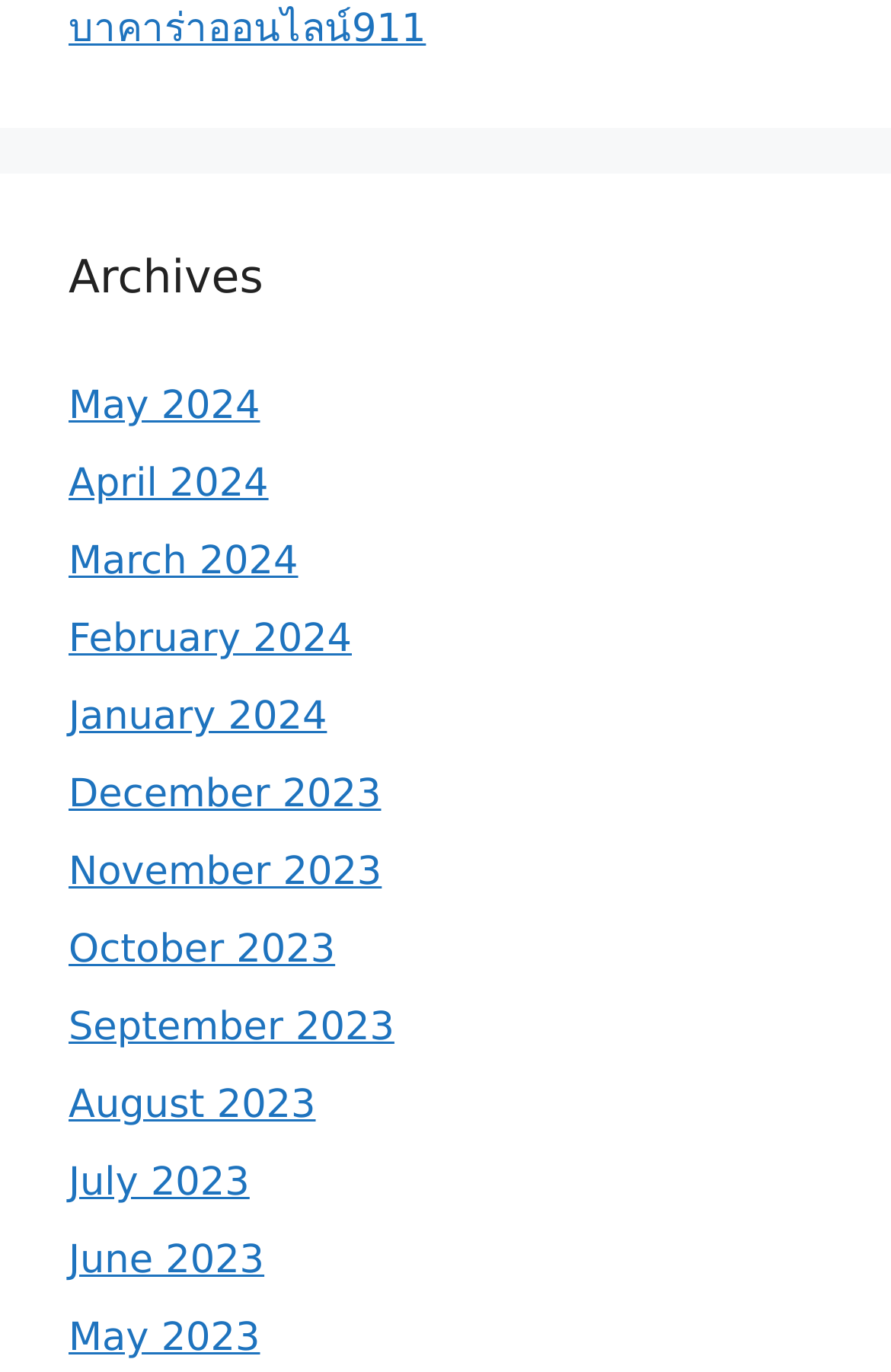Please provide the bounding box coordinate of the region that matches the element description: บาคาร่าออนไลน์911. Coordinates should be in the format (top-left x, top-left y, bottom-right x, bottom-right y) and all values should be between 0 and 1.

[0.077, 0.004, 0.478, 0.038]